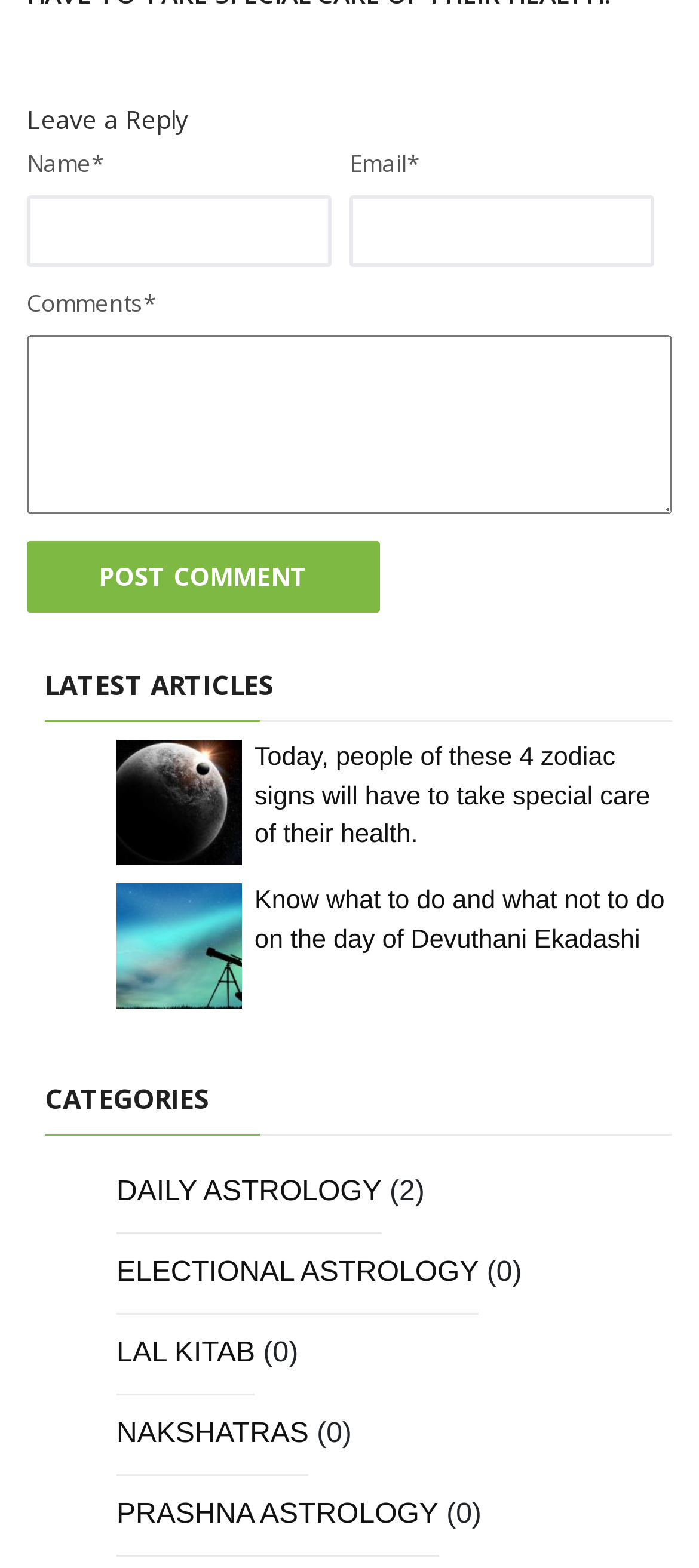Using the description: "LAL KITAB", identify the bounding box of the corresponding UI element in the screenshot.

[0.167, 0.839, 0.365, 0.89]